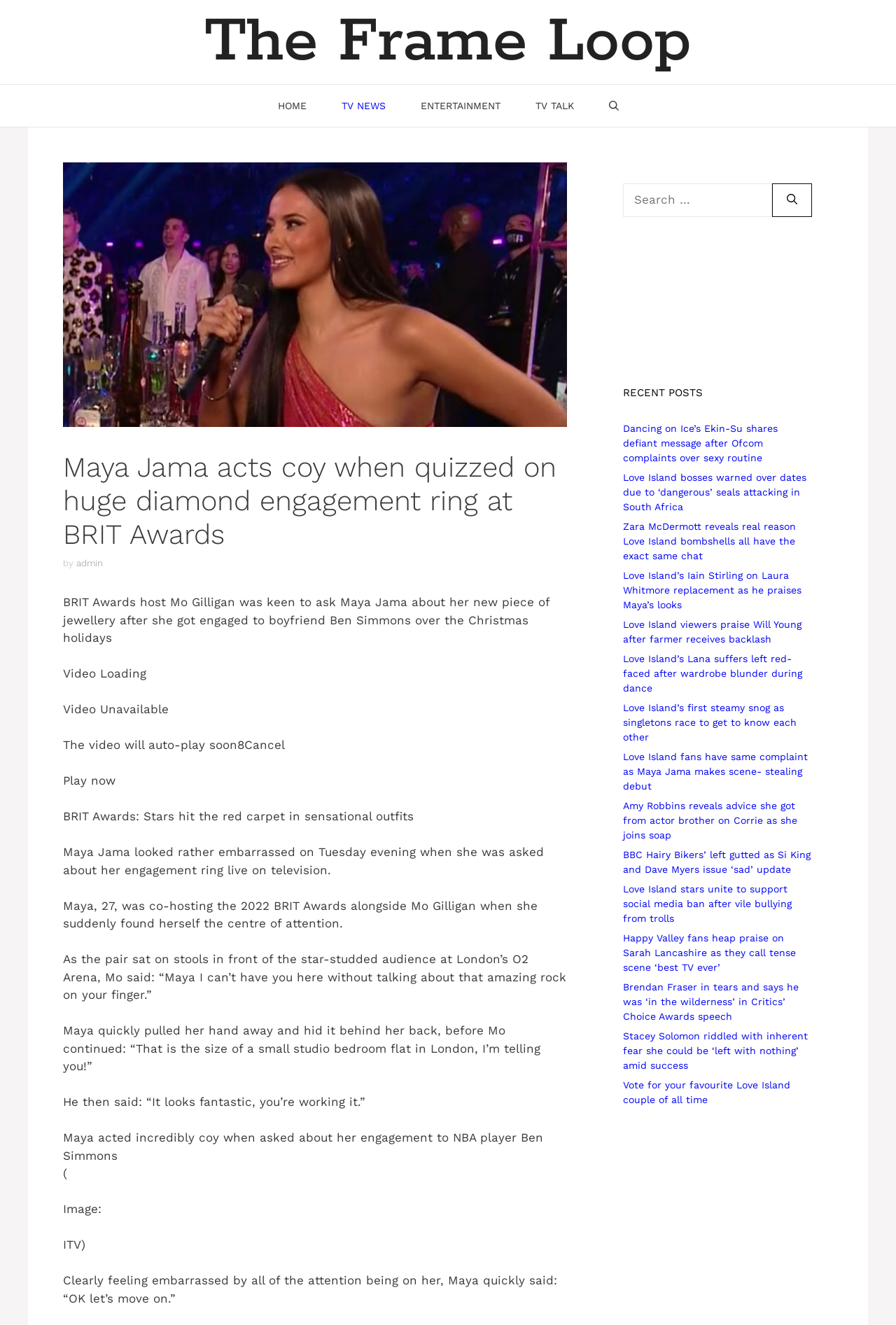Show the bounding box coordinates for the HTML element described as: "parent_node: Search for: aria-label="Search"".

[0.862, 0.138, 0.906, 0.163]